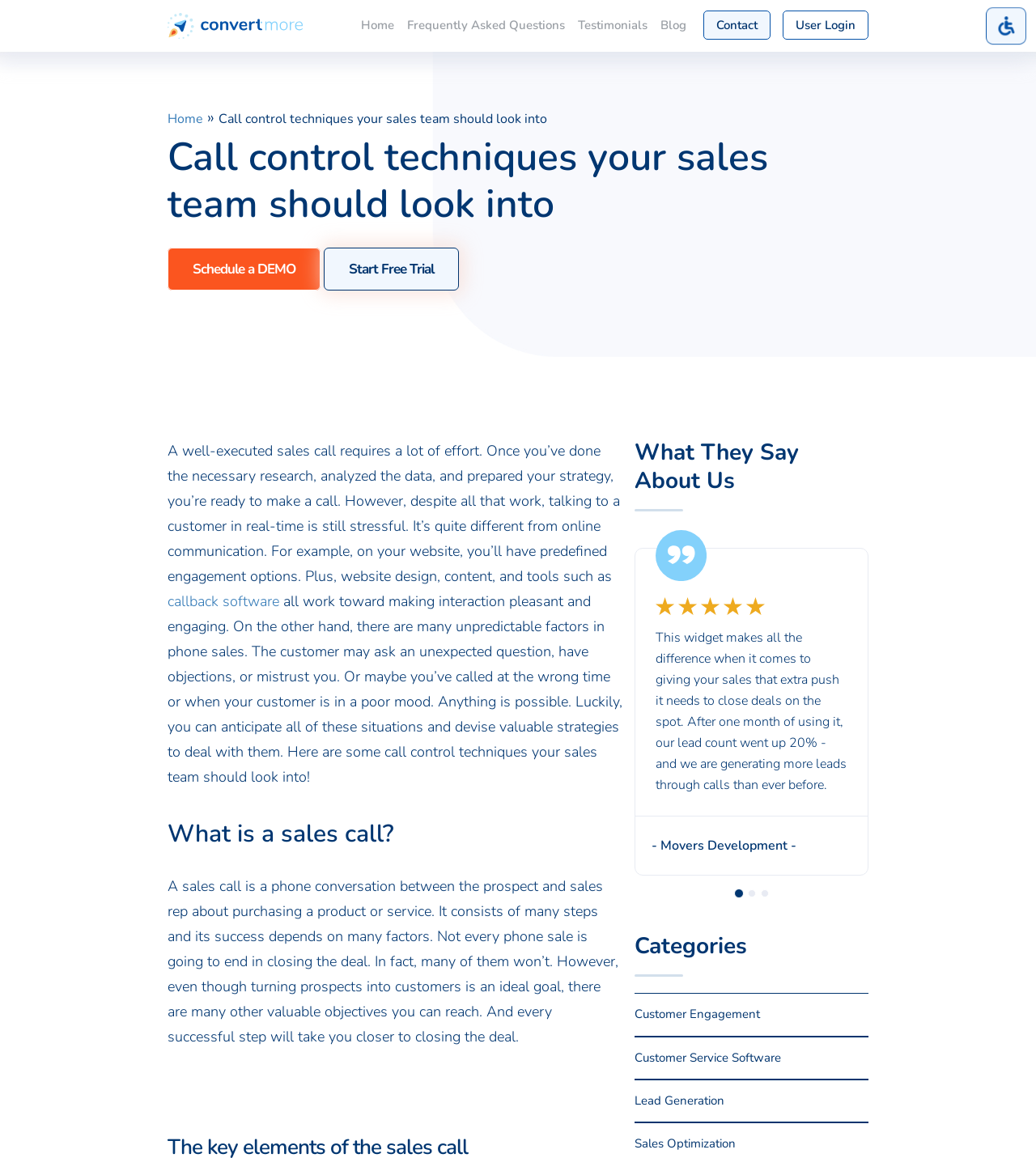Locate the bounding box coordinates of the clickable area to execute the instruction: "Click on the 'callback software' link". Provide the coordinates as four float numbers between 0 and 1, represented as [left, top, right, bottom].

[0.162, 0.511, 0.27, 0.528]